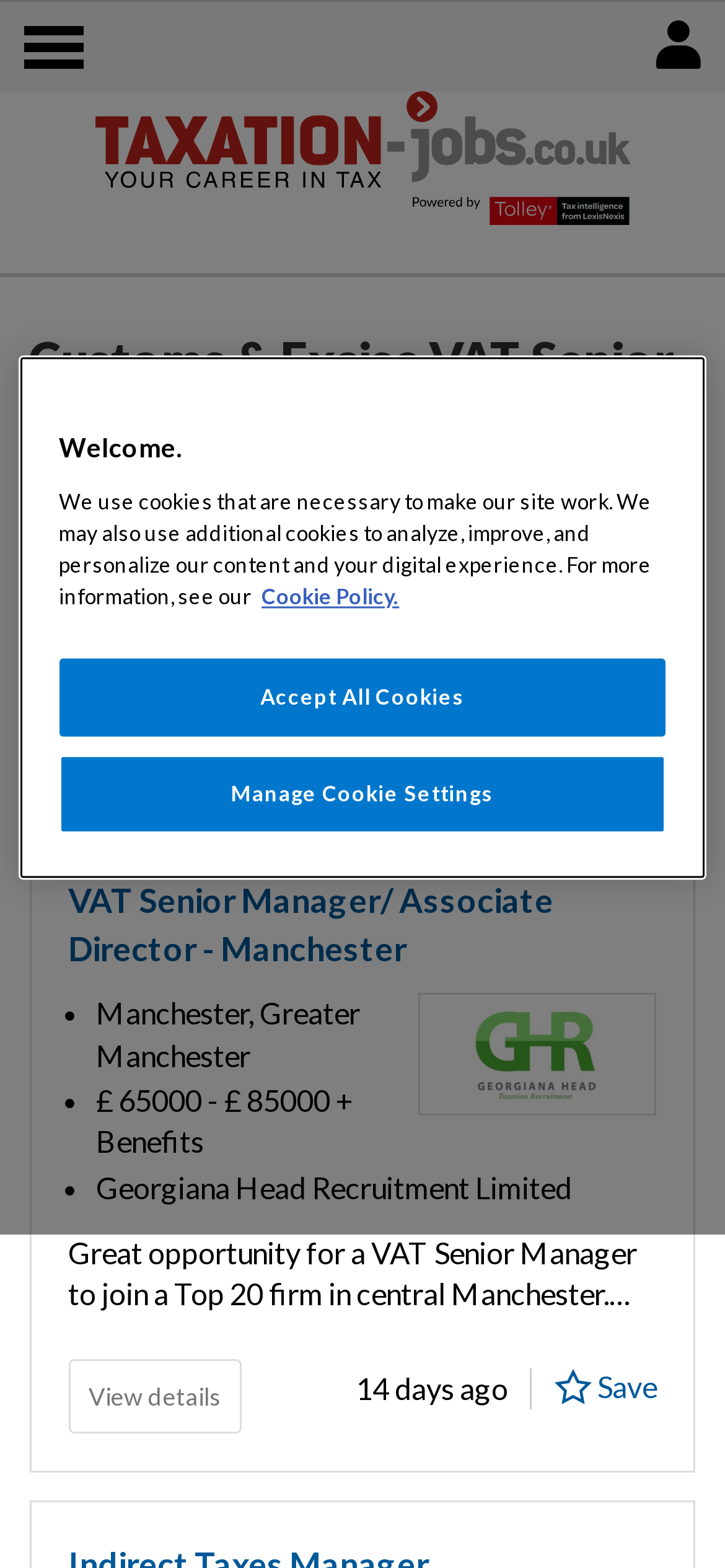How many days ago was the first job result posted?
Refer to the image and give a detailed answer to the question.

I looked at the first job result and found the posting date information, which is '14 days ago'.